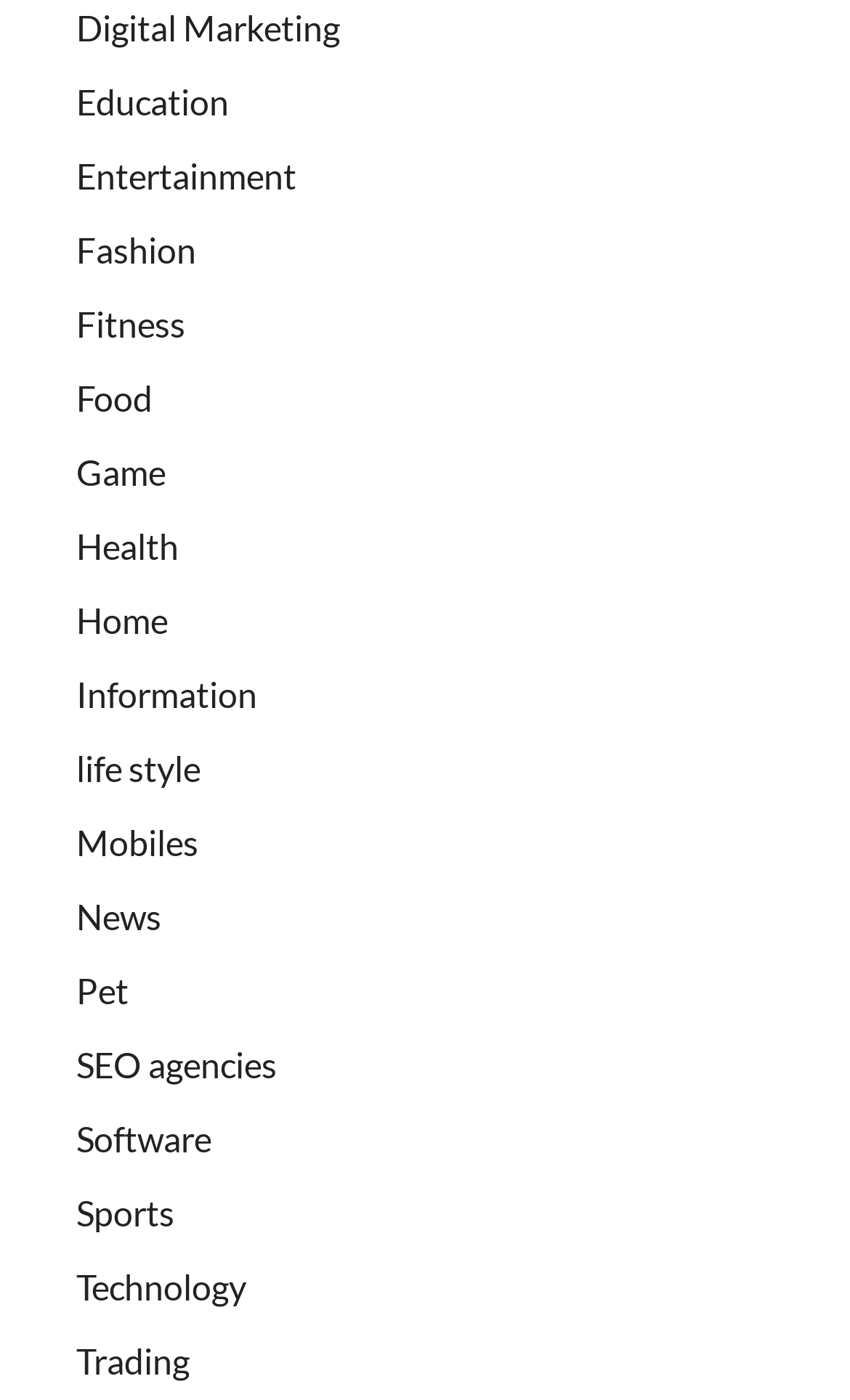Determine the bounding box coordinates of the clickable region to execute the instruction: "View Health". The coordinates should be four float numbers between 0 and 1, denoted as [left, top, right, bottom].

[0.09, 0.375, 0.21, 0.405]